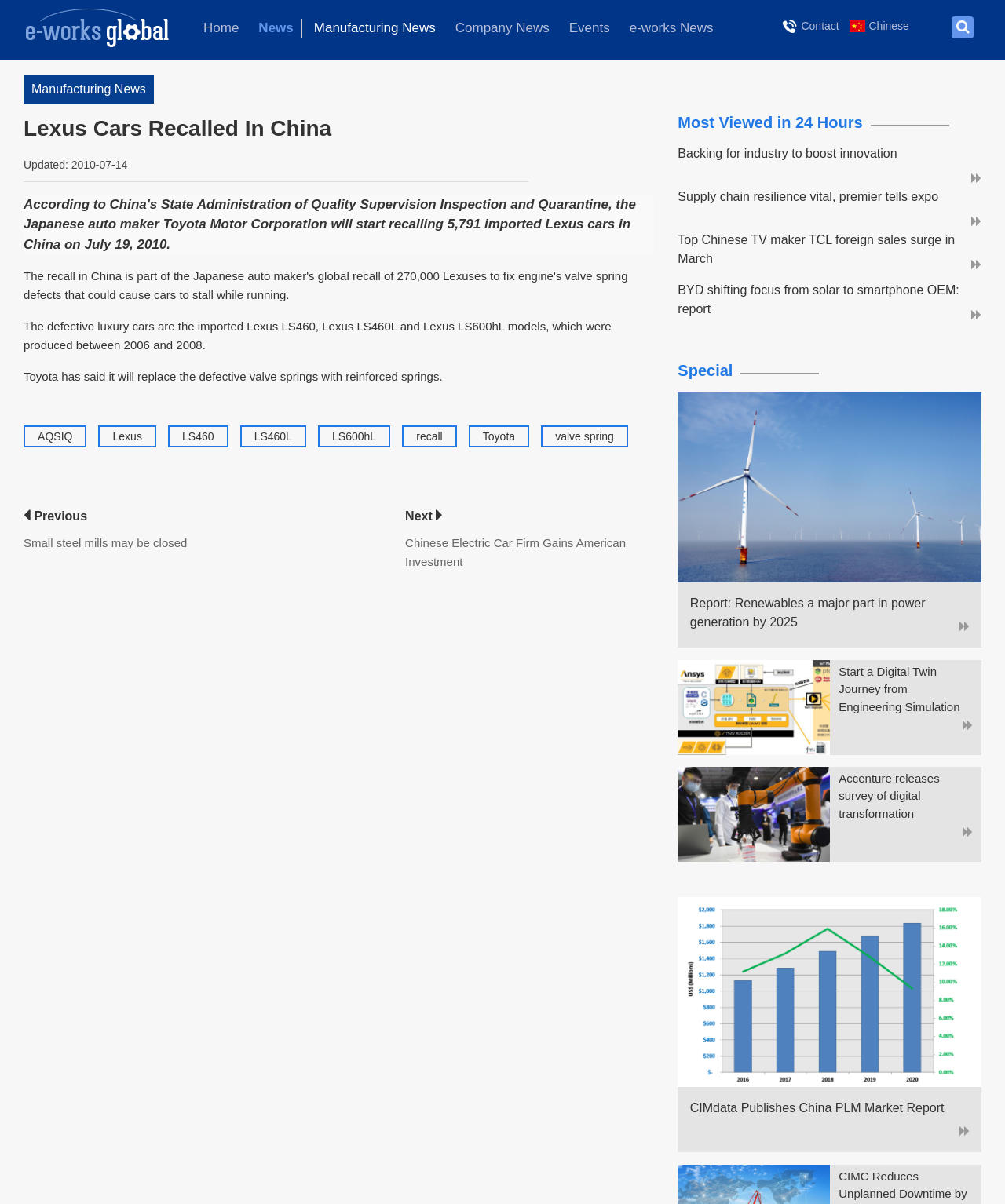How many news articles are displayed on the webpage?
Based on the screenshot, give a detailed explanation to answer the question.

I counted the number of news article links on the webpage and found that there are more than 10 articles displayed. This includes articles in the 'Most Viewed in 24 Hours' section and other sections.